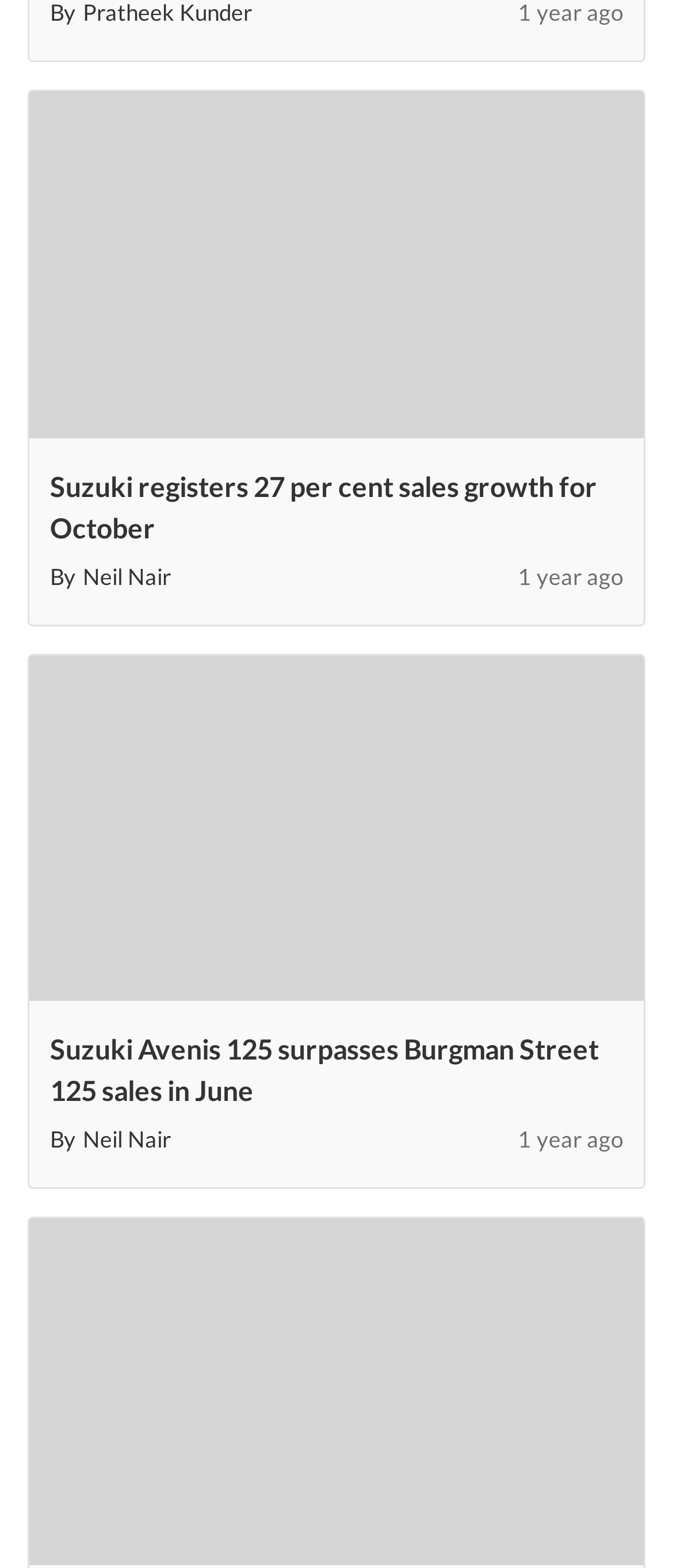Find the bounding box coordinates for the area that should be clicked to accomplish the instruction: "Click on OLA OLA link".

[0.082, 0.737, 0.307, 0.819]